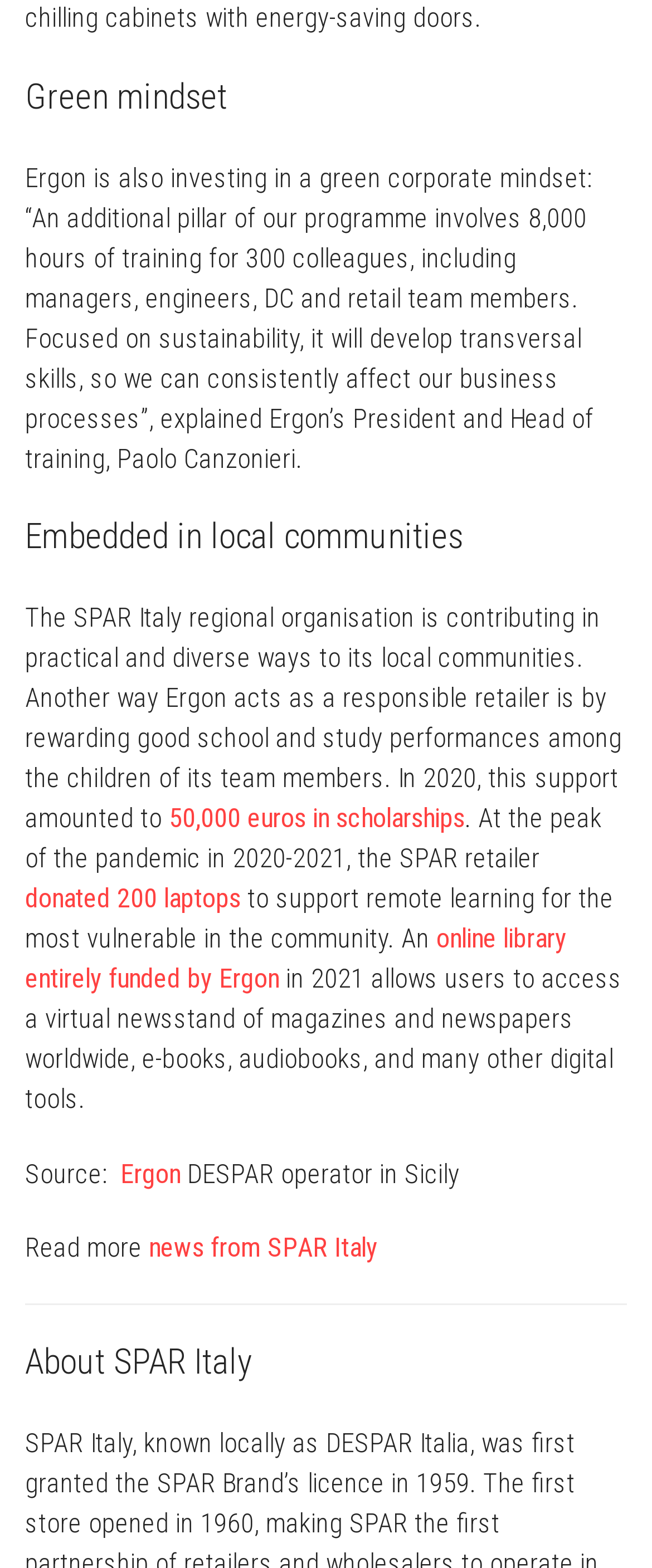Provide a single word or phrase answer to the question: 
What is the purpose of the online library funded by Ergon?

Access to digital tools